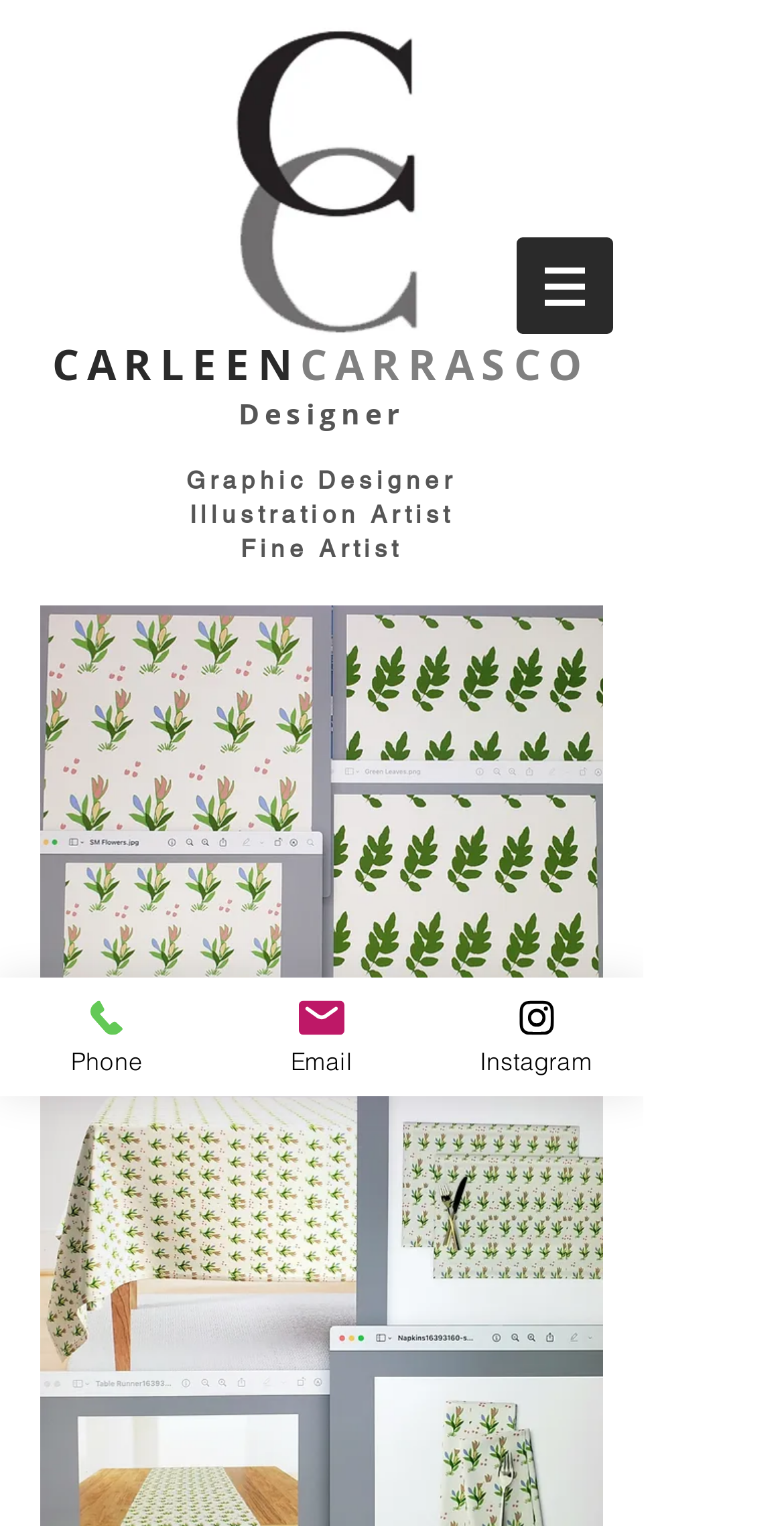Respond to the following question with a brief word or phrase:
What is the profession of Carleen Carrasco?

Graphic Designer